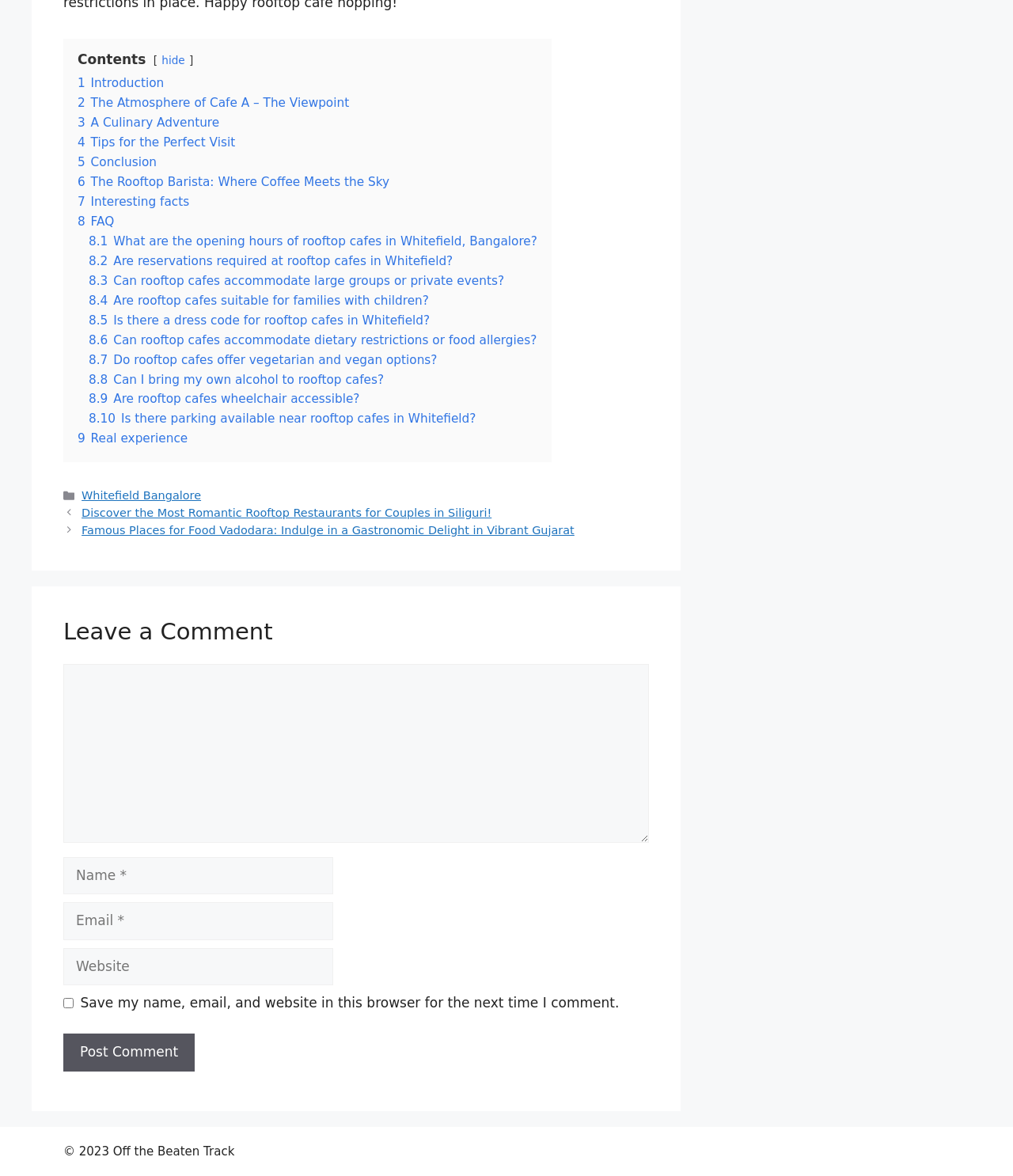Determine the bounding box coordinates of the clickable element to achieve the following action: 'Click on the 'Whitefield Bangalore' link'. Provide the coordinates as four float values between 0 and 1, formatted as [left, top, right, bottom].

[0.081, 0.416, 0.198, 0.427]